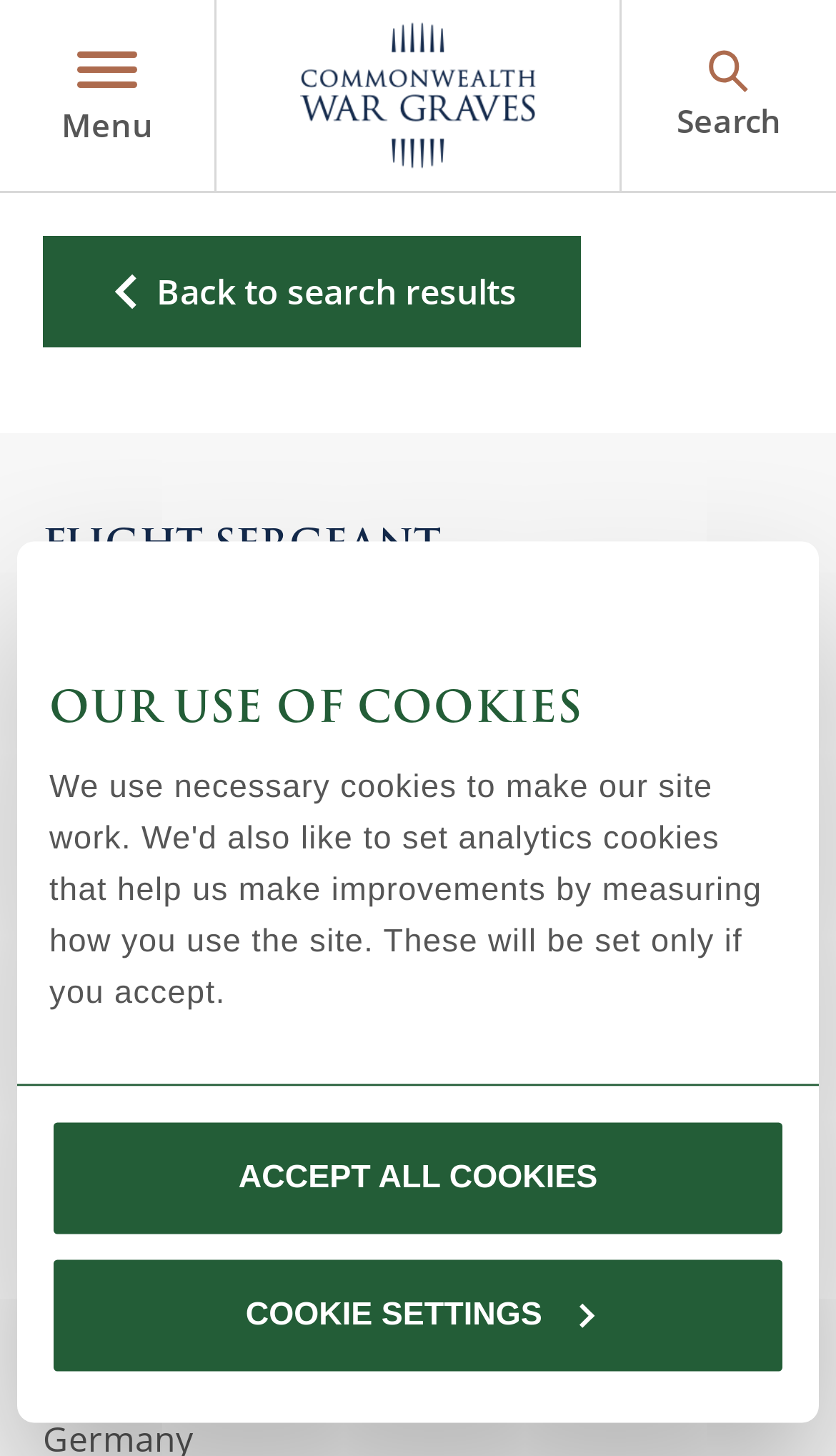Refer to the image and answer the question with as much detail as possible: What is the service number of Flight Sergeant John William James Buckland?

The question asks for the service number of Flight Sergeant John William James Buckland. By looking at the text 'Service Number: 429495' on the webpage, we can determine that this is the service number of Flight Sergeant John William James Buckland.